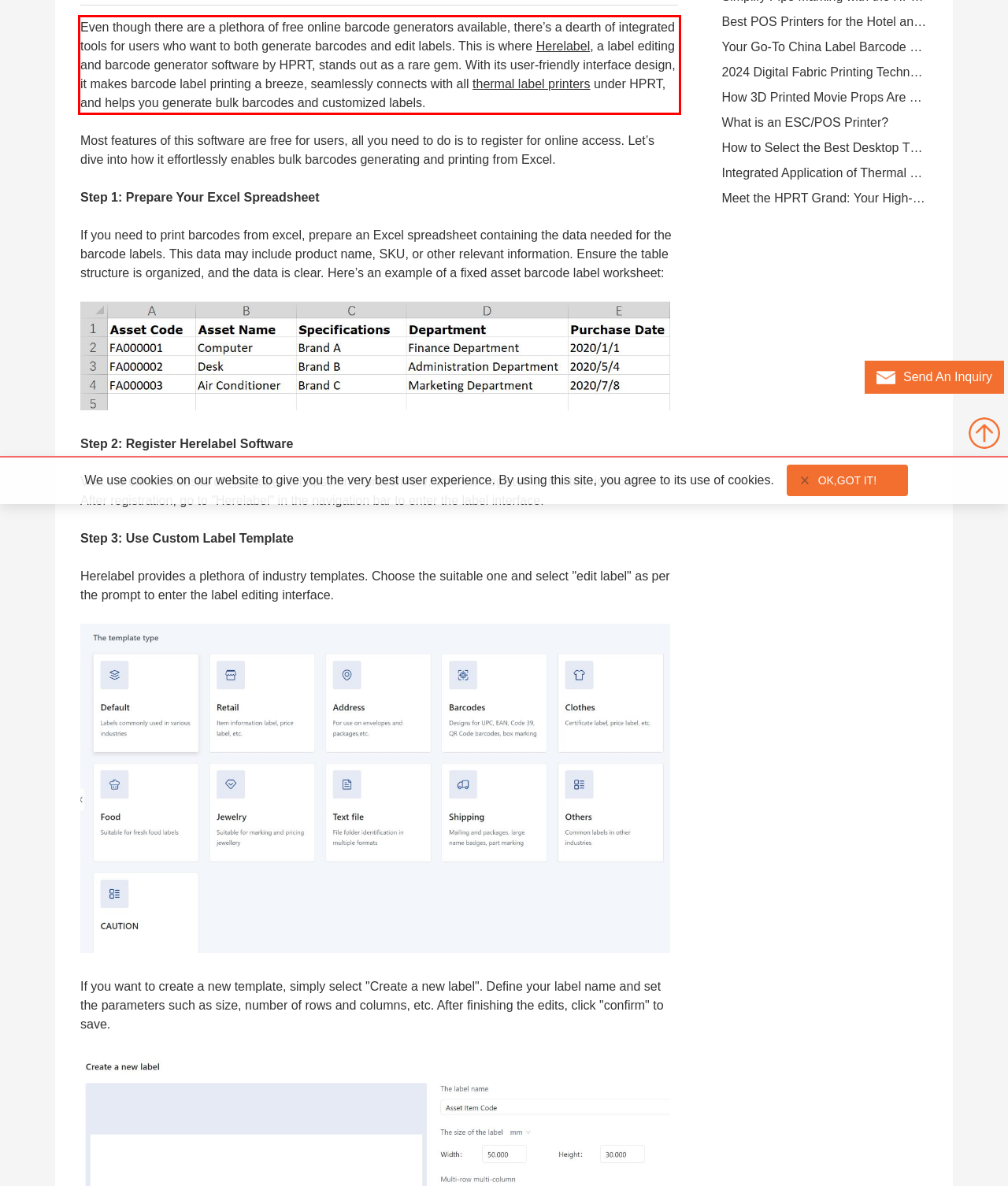Please examine the screenshot of the webpage and read the text present within the red rectangle bounding box.

Even though there are a plethora of free online barcode generators available, there’s a dearth of integrated tools for users who want to both generate barcodes and edit labels. This is where Herelabel, a label editing and barcode generator software by HPRT, stands out as a rare gem. With its user-friendly interface design, it makes barcode label printing a breeze, seamlessly connects with all thermal label printers under HPRT, and helps you generate bulk barcodes and customized labels.